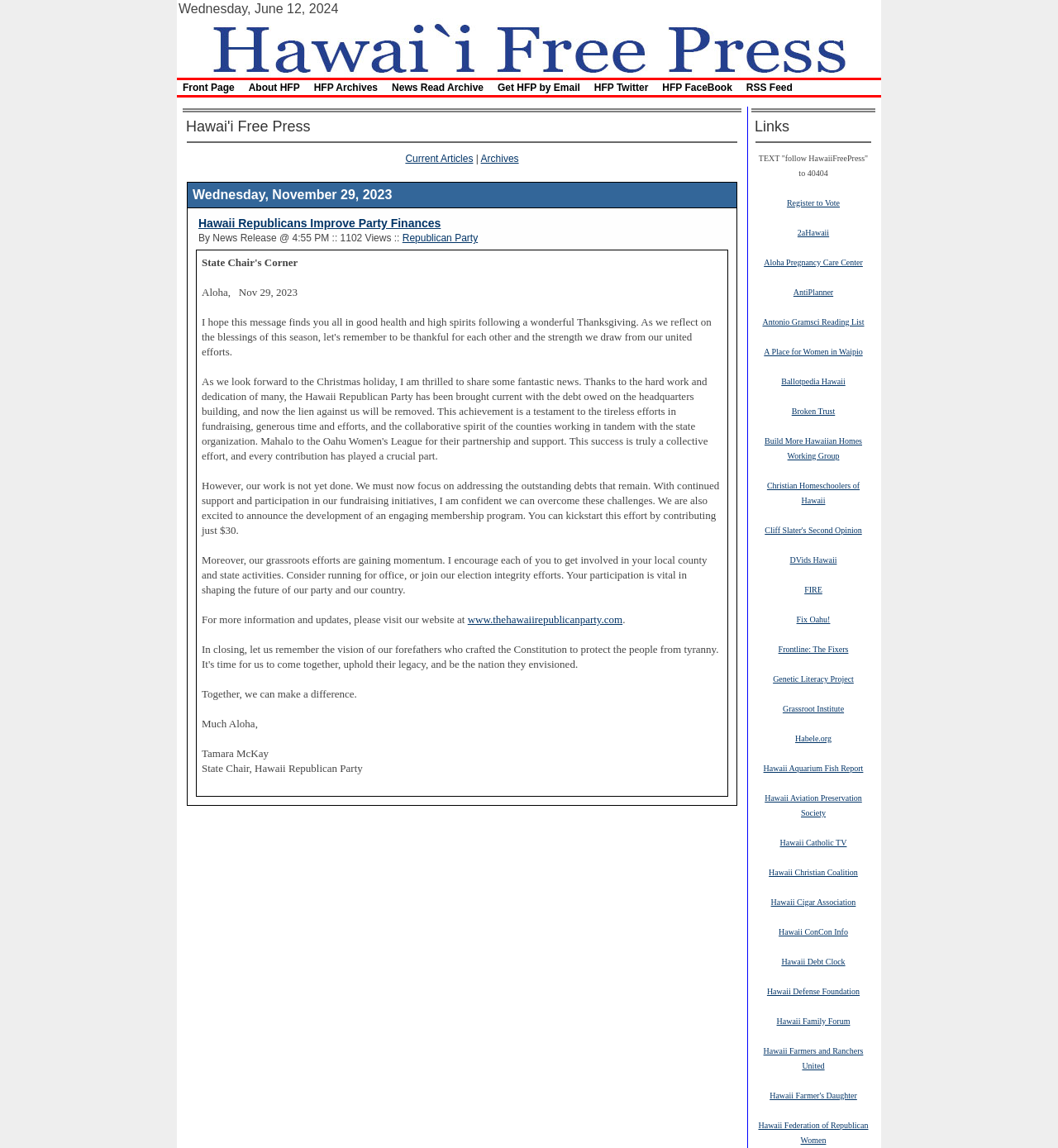What is the website URL mentioned in the article?
From the image, provide a succinct answer in one word or a short phrase.

www.thehawaiirepublicanparty.com